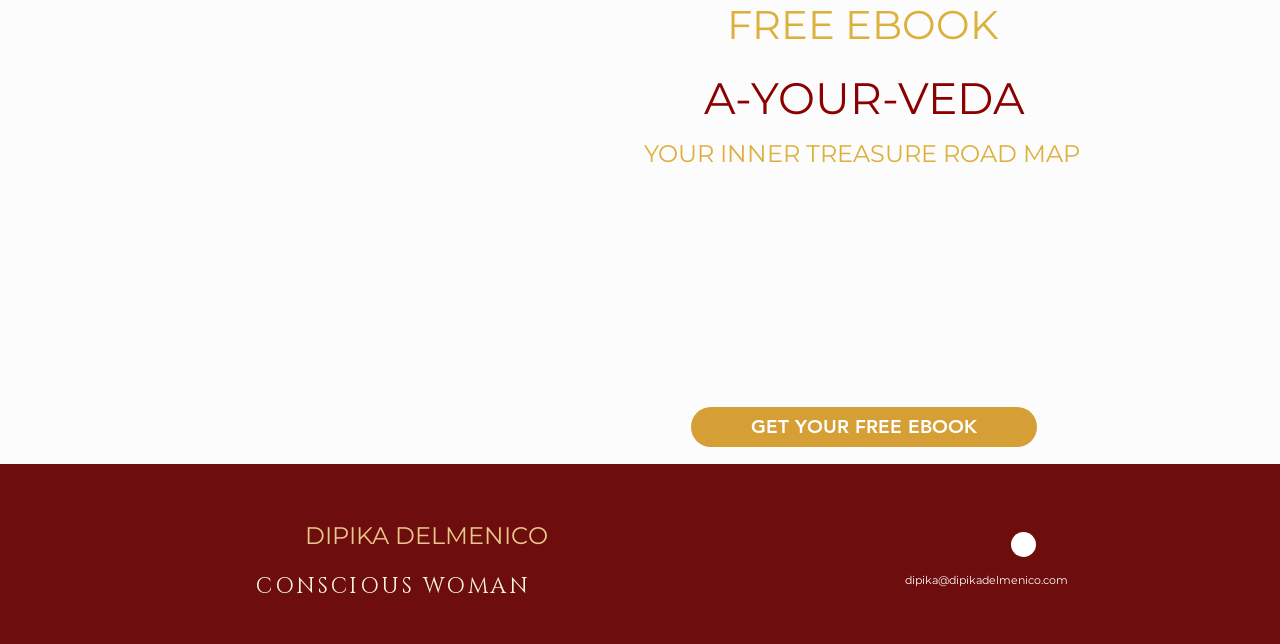Give a one-word or one-phrase response to the question:
How can I contact the author?

dipika@dipikadelmenico.com